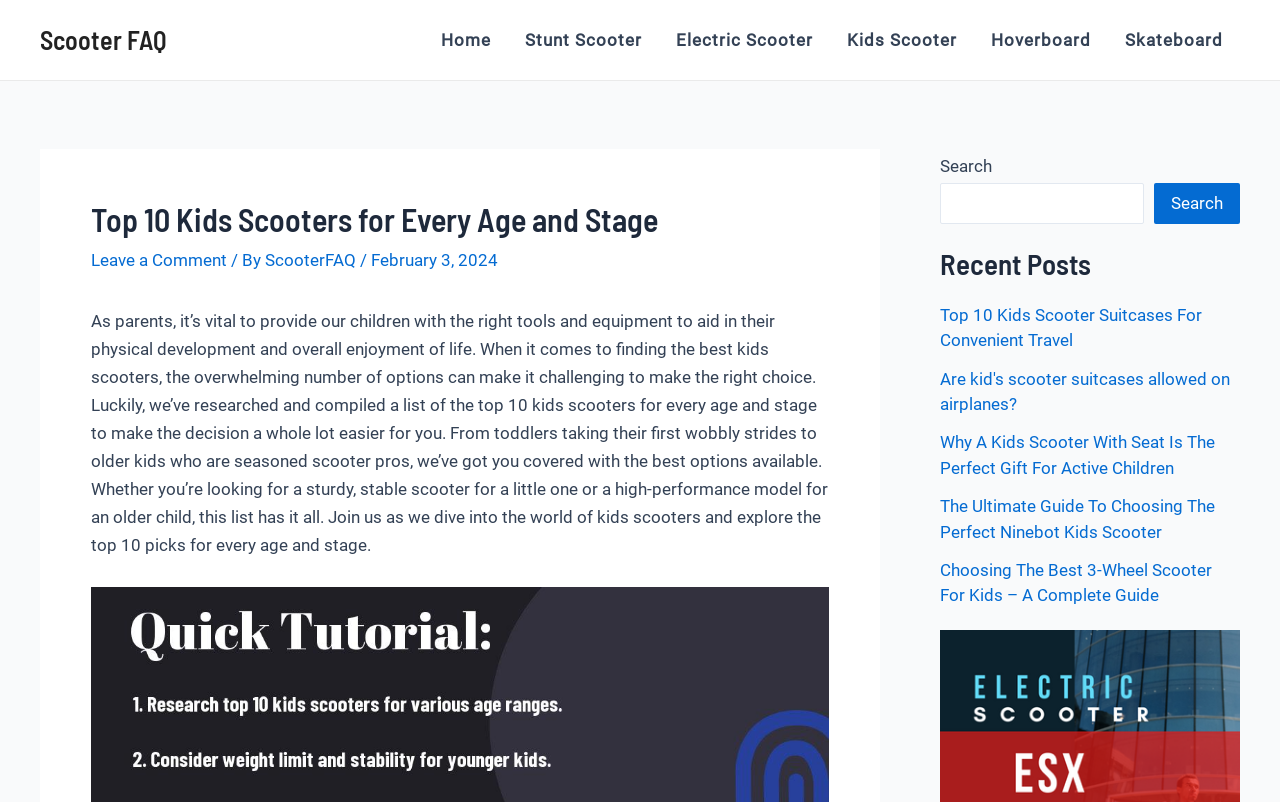Determine the title of the webpage and give its text content.

Top 10 Kids Scooters for Every Age and Stage